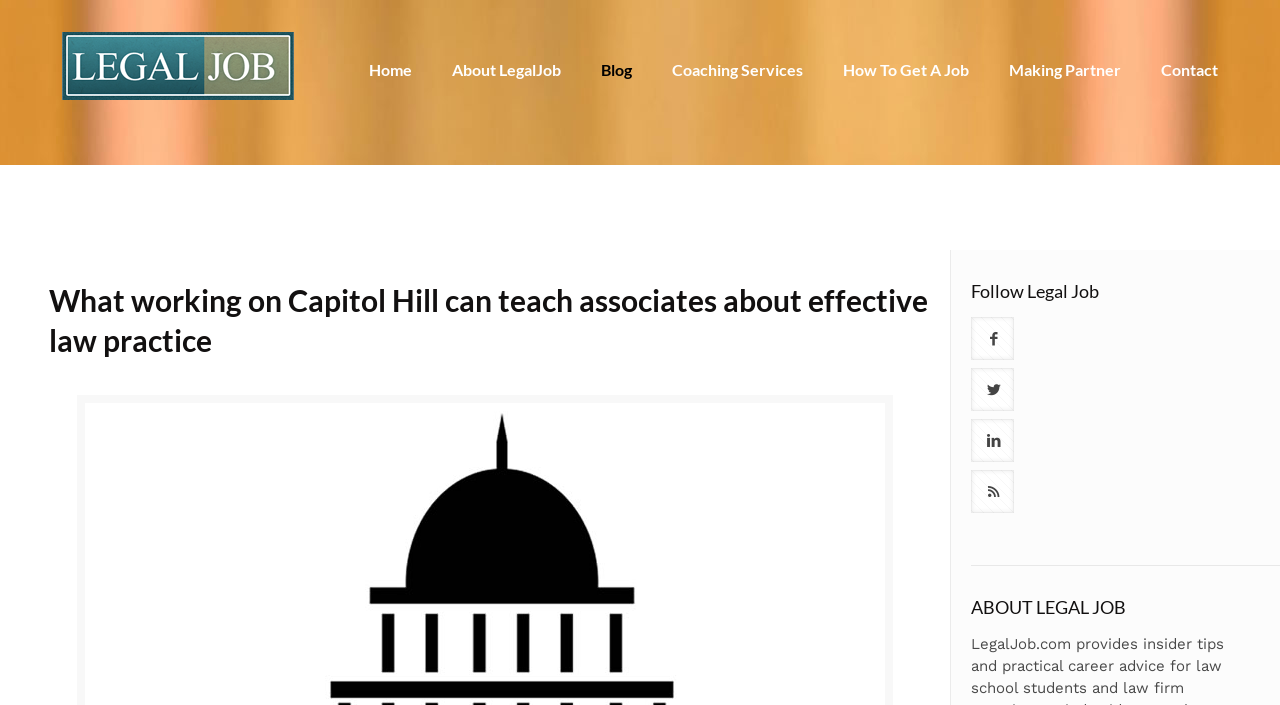Predict the bounding box coordinates of the UI element that matches this description: "title="LegalJob.com"". The coordinates should be in the format [left, top, right, bottom] with each value between 0 and 1.

[0.049, 0.0, 0.23, 0.184]